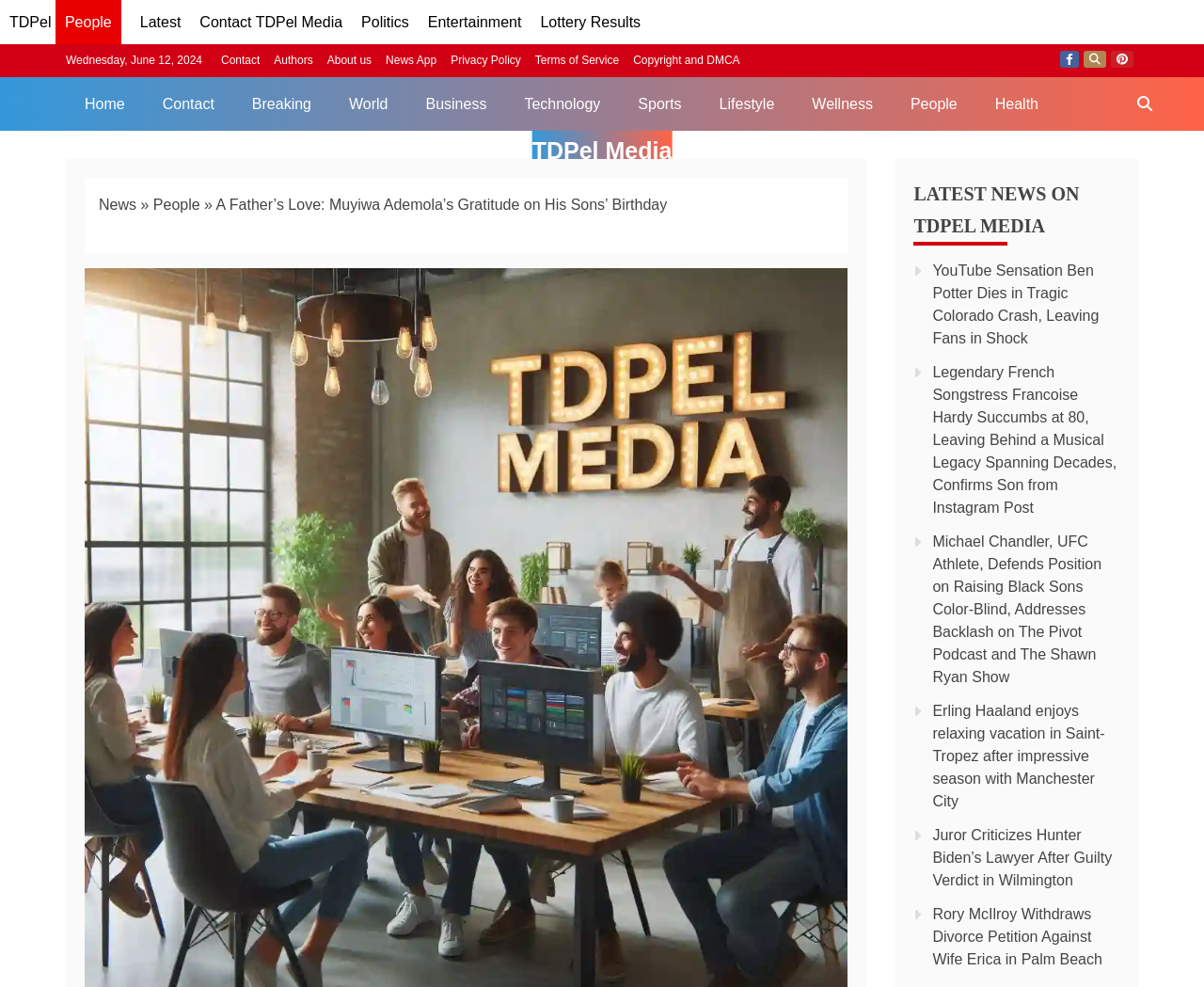Locate the bounding box coordinates of the region to be clicked to comply with the following instruction: "Visit the 'Entertainment' section". The coordinates must be four float numbers between 0 and 1, in the form [left, top, right, bottom].

[0.355, 0.014, 0.433, 0.031]